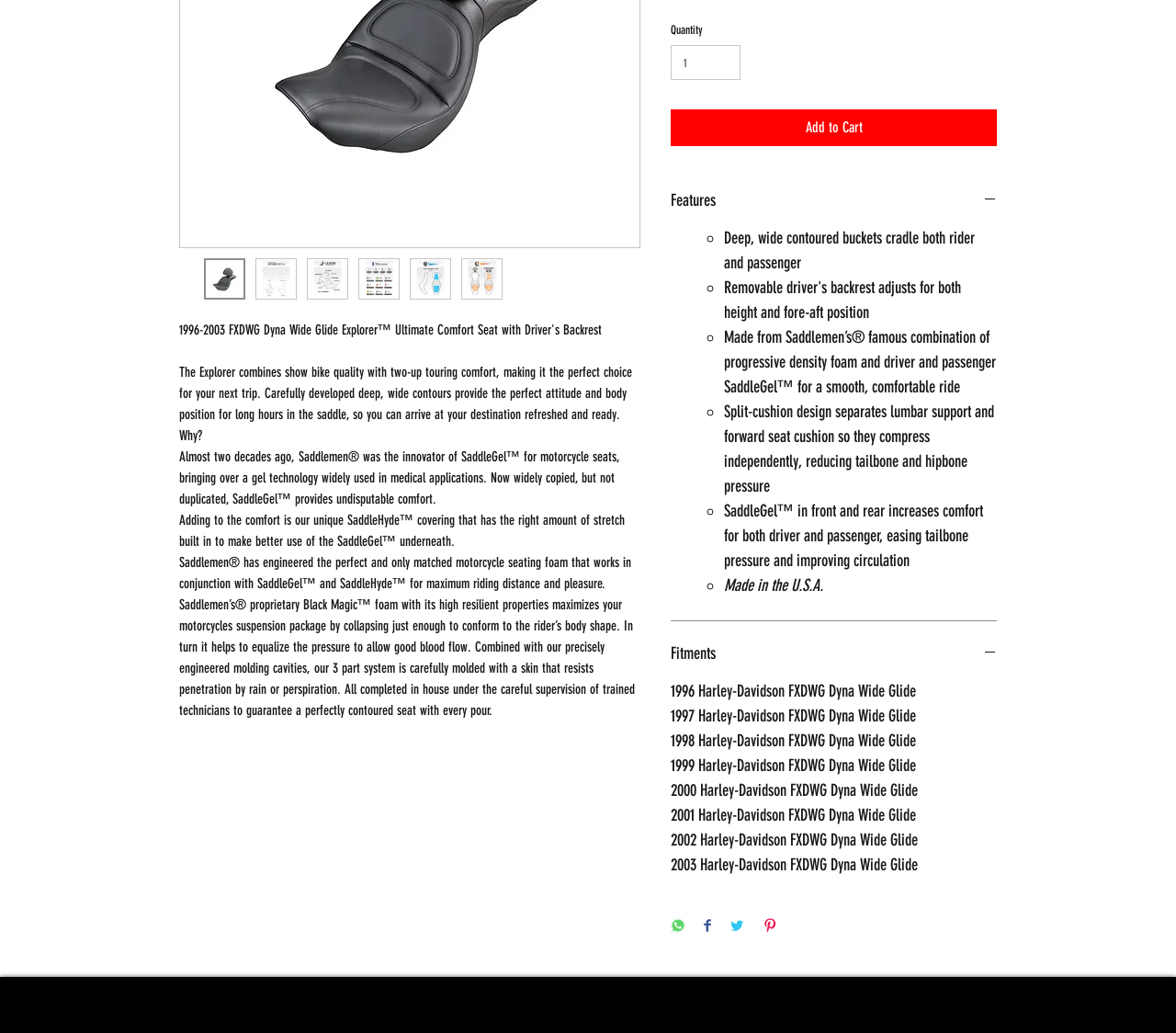Mark the bounding box of the element that matches the following description: "Features".

[0.57, 0.144, 0.848, 0.164]